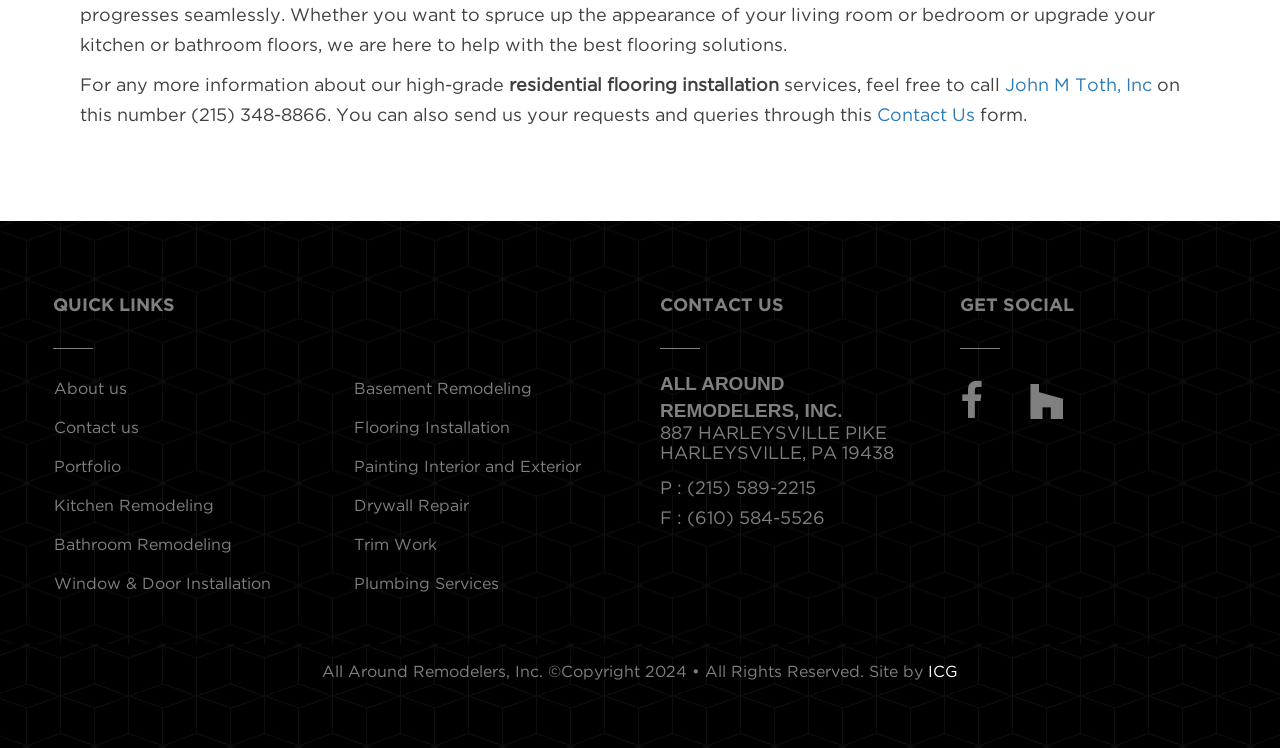Find the bounding box coordinates of the element's region that should be clicked in order to follow the given instruction: "Get in touch through 'John M Toth, Inc'". The coordinates should consist of four float numbers between 0 and 1, i.e., [left, top, right, bottom].

[0.785, 0.104, 0.9, 0.126]